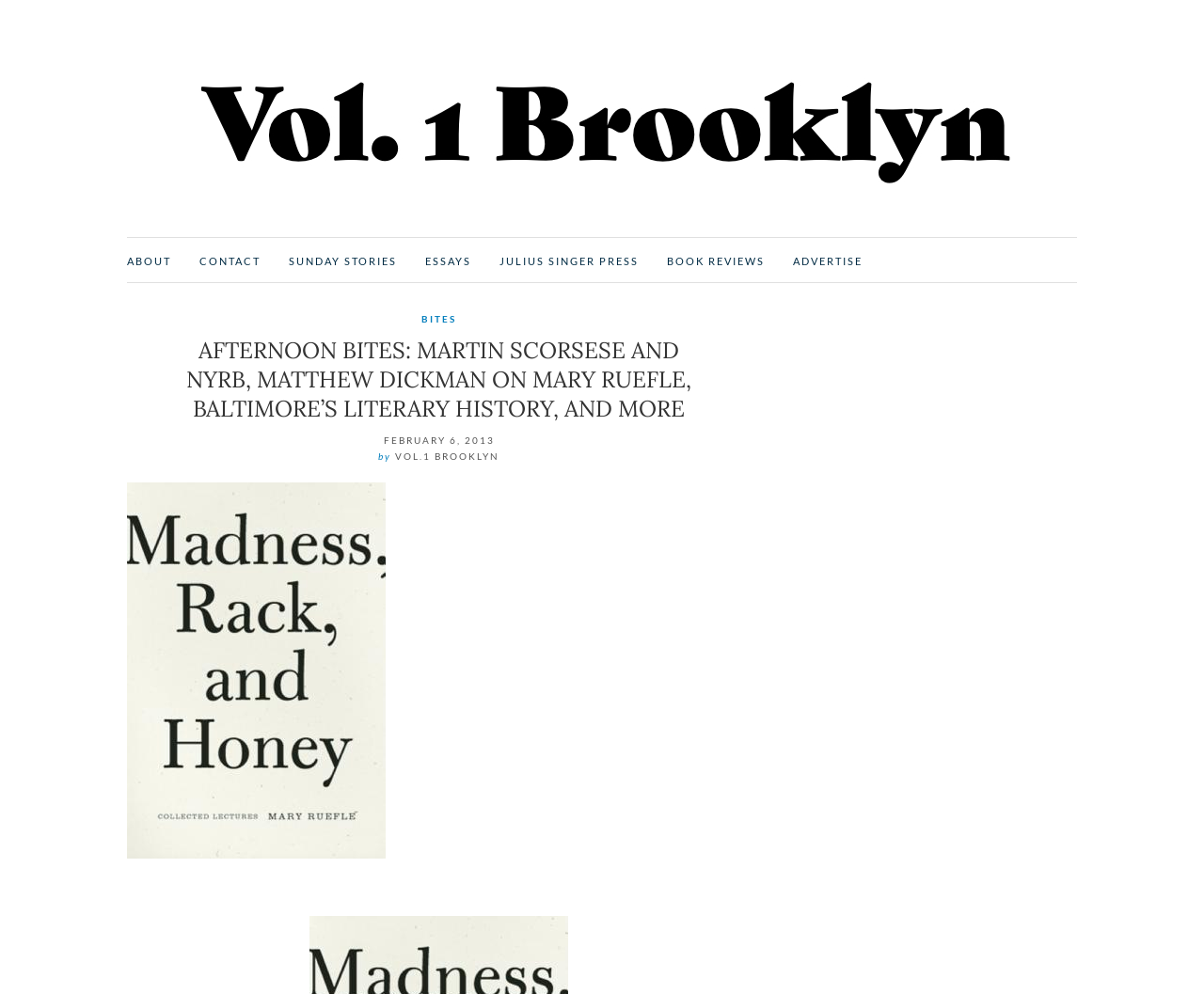Determine the bounding box coordinates for the UI element described. Format the coordinates as (top-left x, top-left y, bottom-right x, bottom-right y) and ensure all values are between 0 and 1. Element description: Bites

[0.35, 0.313, 0.379, 0.329]